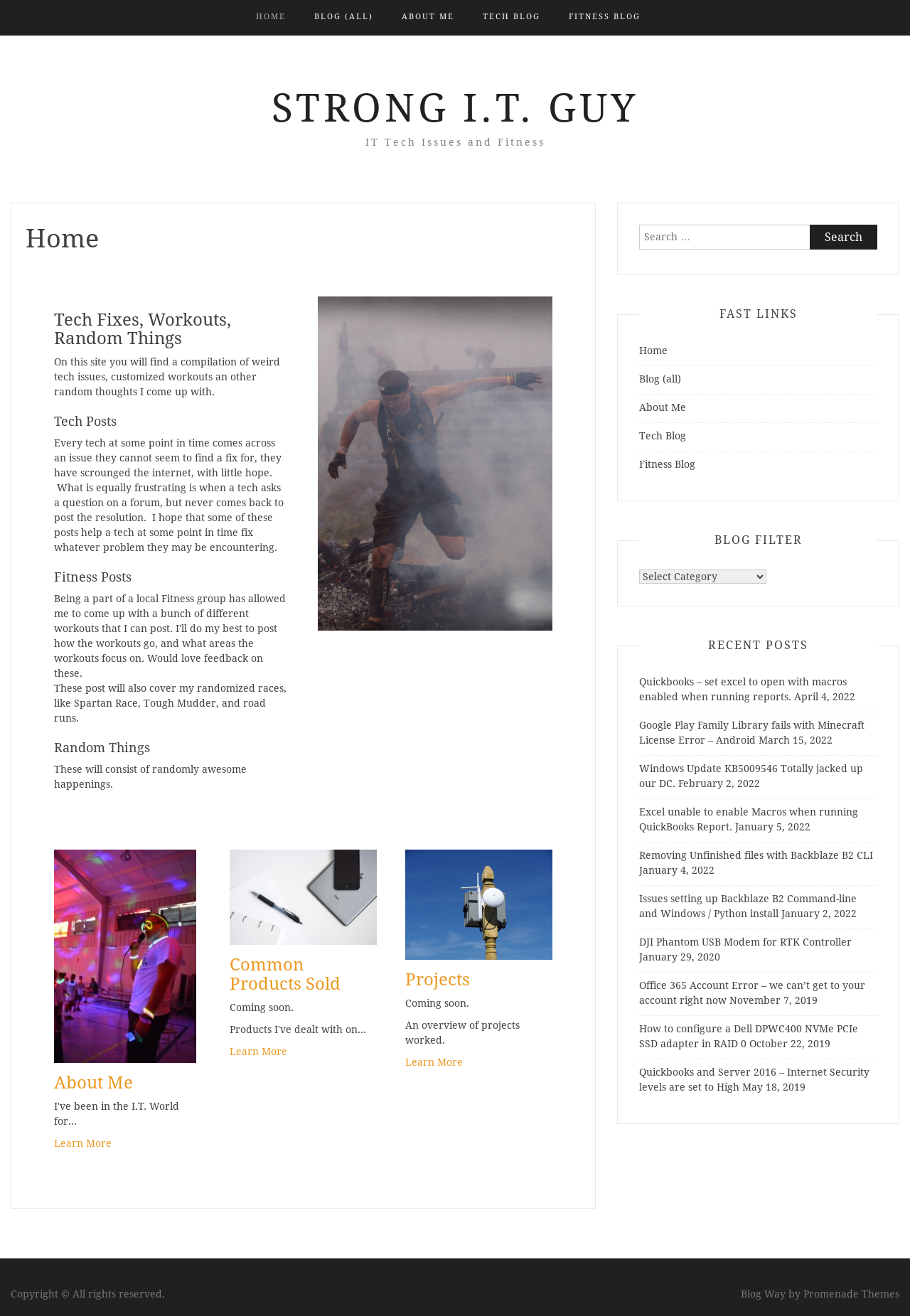Can you give a comprehensive explanation to the question given the content of the image?
What is the name of the blog?

The name of the blog can be found in the heading element with the text 'STRONG I.T. GUY' at the top of the webpage.